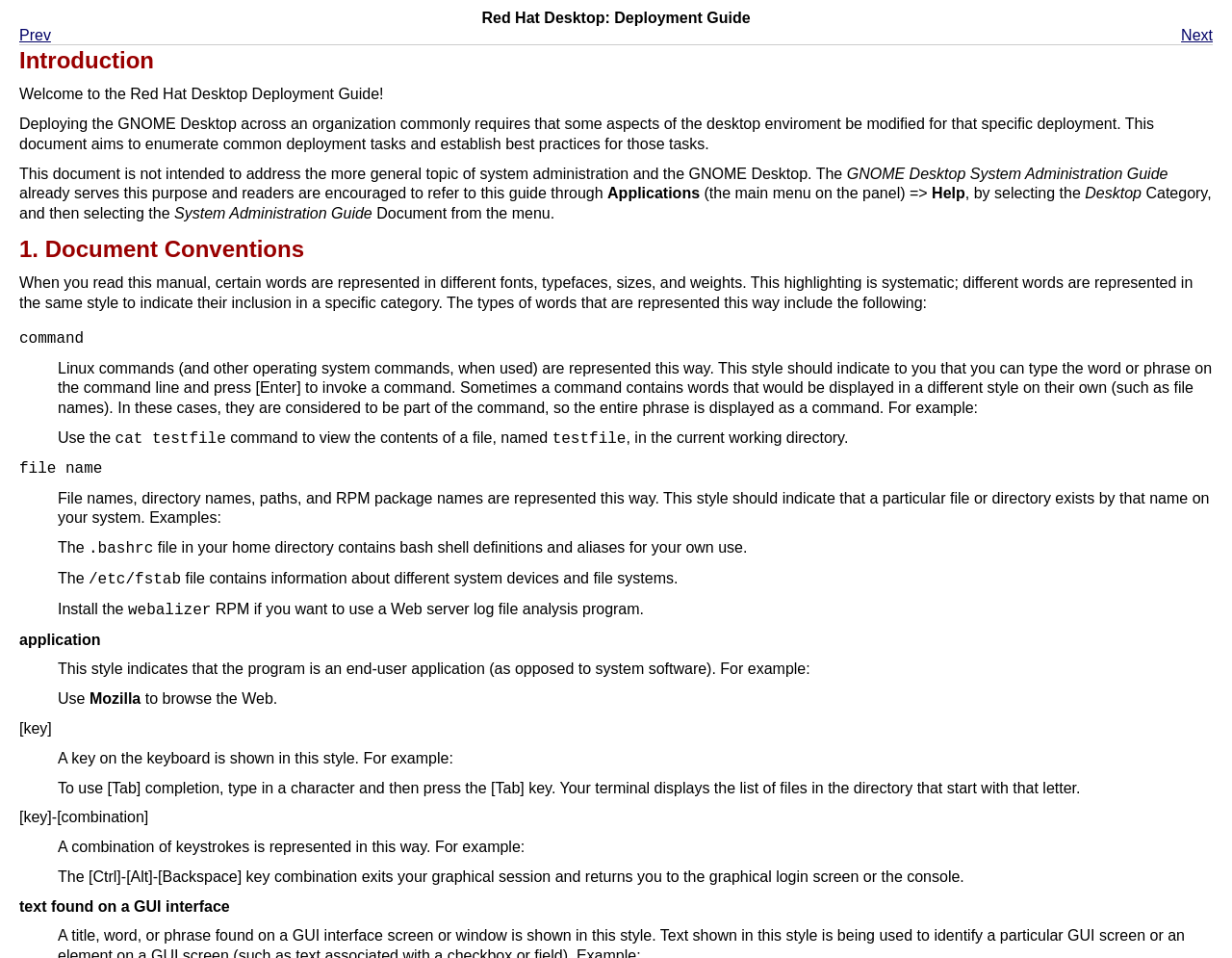Refer to the image and offer a detailed explanation in response to the question: What is the purpose of the 'Help' category?

The text mentions that the 'Help' category can be accessed through the main menu on the panel, and it leads to the System Administration Guide, which provides more general information on system administration and the GNOME Desktop.